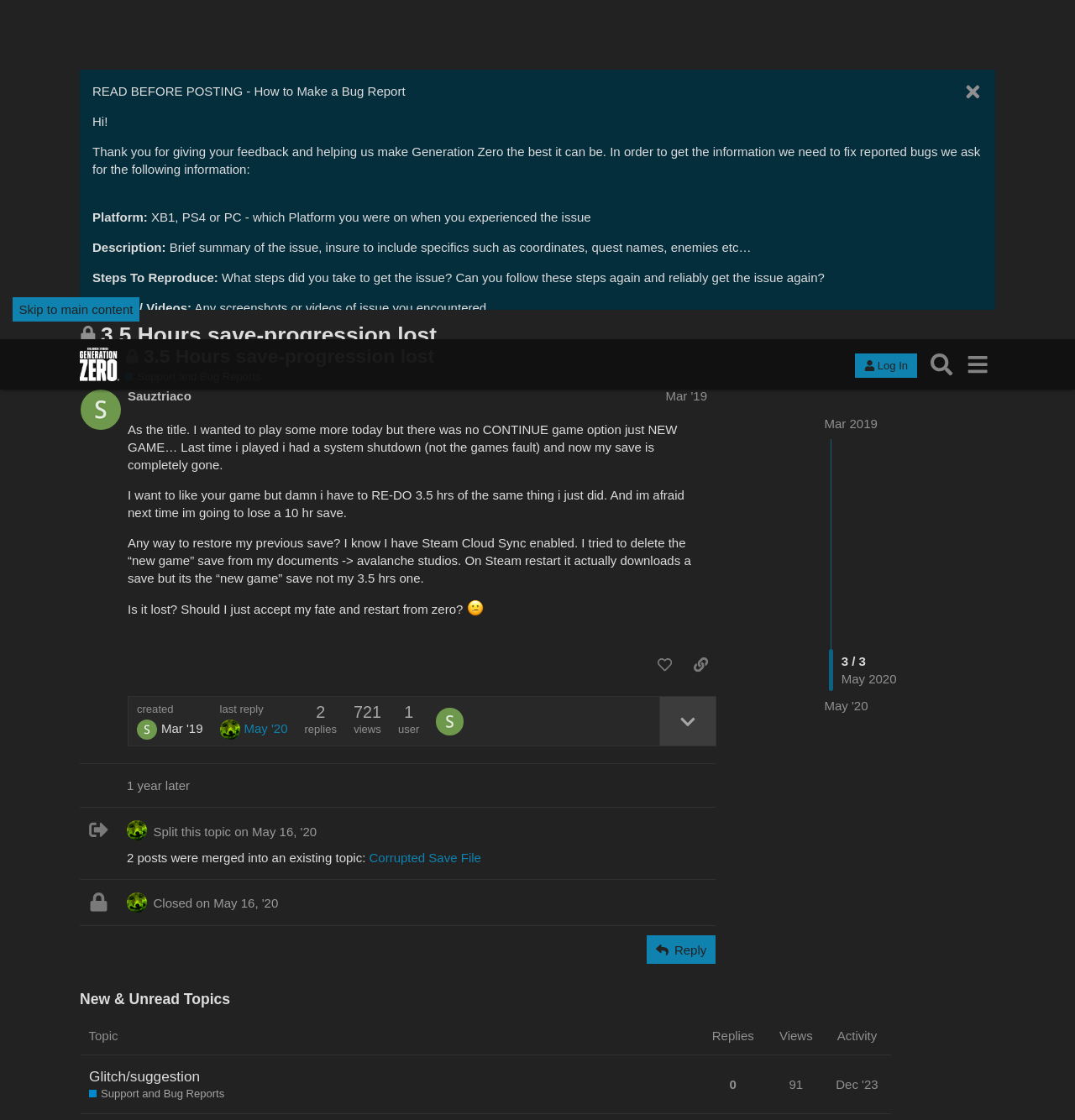Find the bounding box of the web element that fits this description: "Support and Bug Reports".

[0.117, 0.027, 0.243, 0.039]